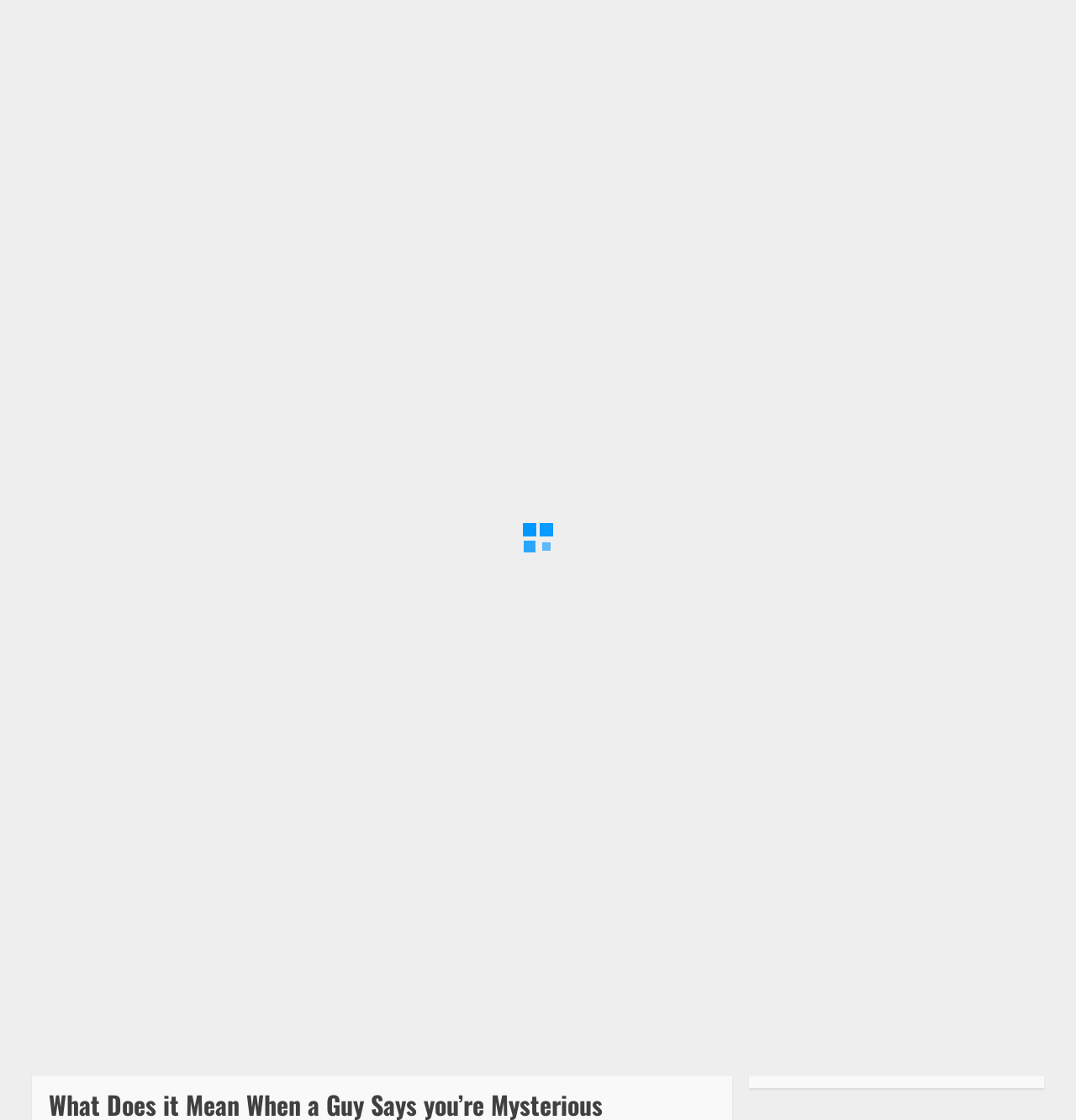How many trending news articles are listed?
Examine the image and provide an in-depth answer to the question.

I counted the number of links under the 'TRENDING NEWS' heading, which are 8 in total. They are 'The Justice Department’s Role in Safeguarding The Rule of Law', 'What Would Happen if Elon Musk Bought Twitter', 'What Did NSO Group Offered a US-Based Mobile Security Company?', 'Key Differences Between Business and Personal Credit Cards', 'Get The Most Out Of Your Tax Deductions', 'Learn about the different types of debt securities', 'Business Check vs Personal Check: A Quick Overview'.